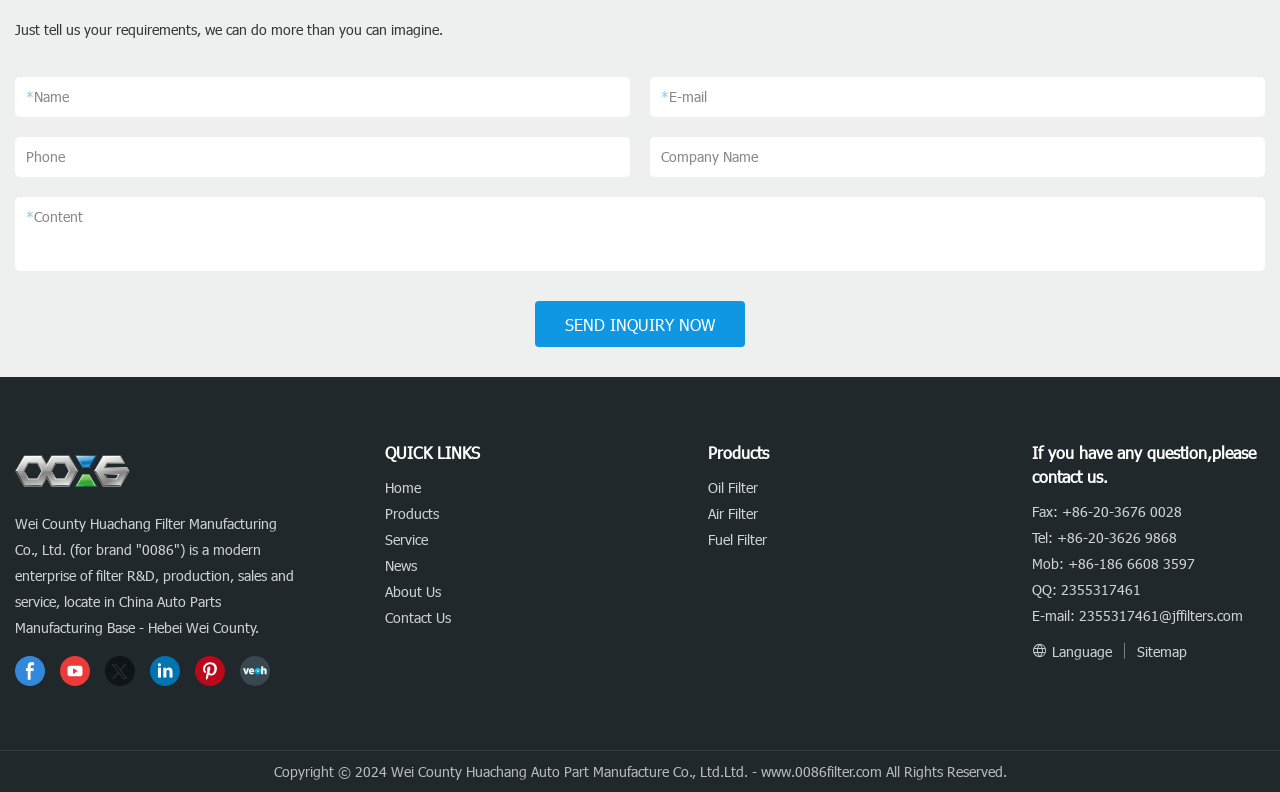Ascertain the bounding box coordinates for the UI element detailed here: "SEND INQUIRY NOW". The coordinates should be provided as [left, top, right, bottom] with each value being a float between 0 and 1.

[0.418, 0.38, 0.582, 0.438]